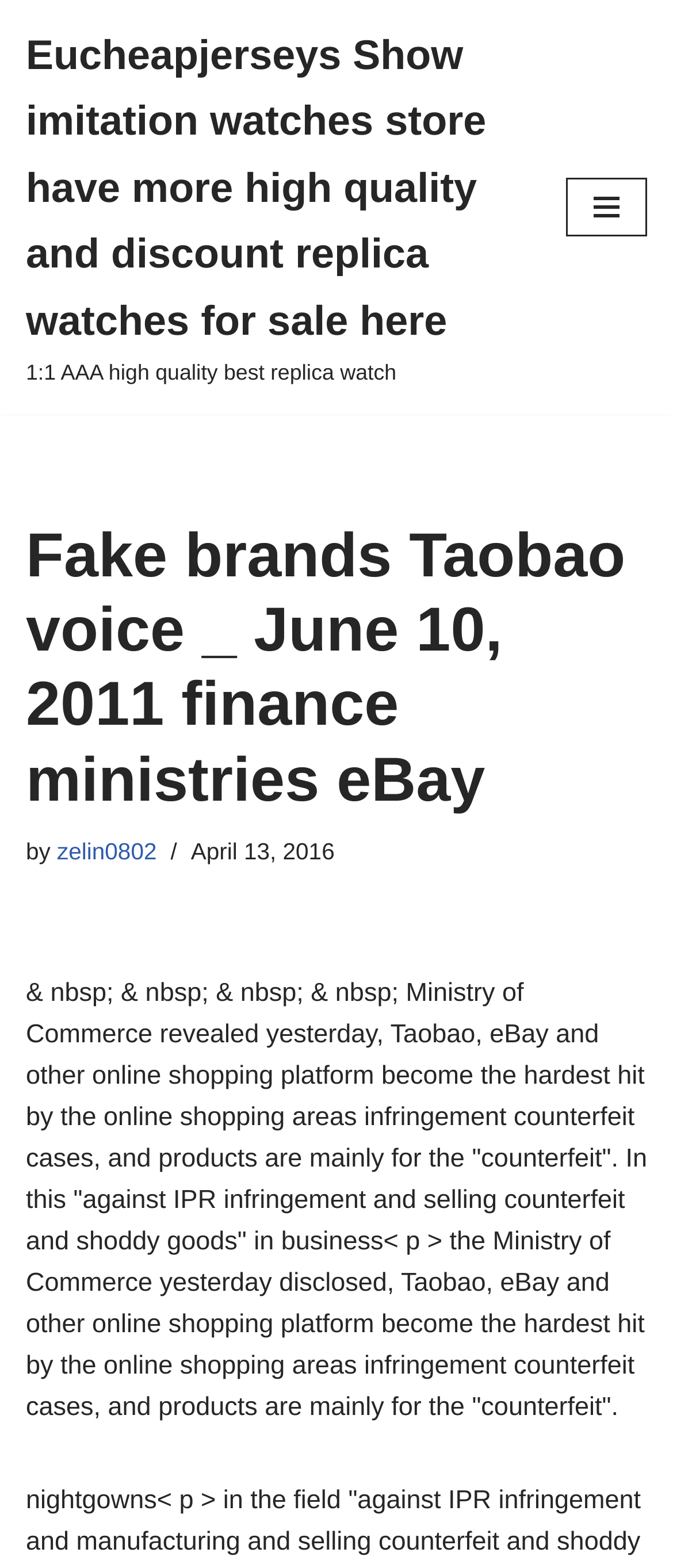What is the purpose of the 'Navigation Menu' button? Analyze the screenshot and reply with just one word or a short phrase.

To navigate the website